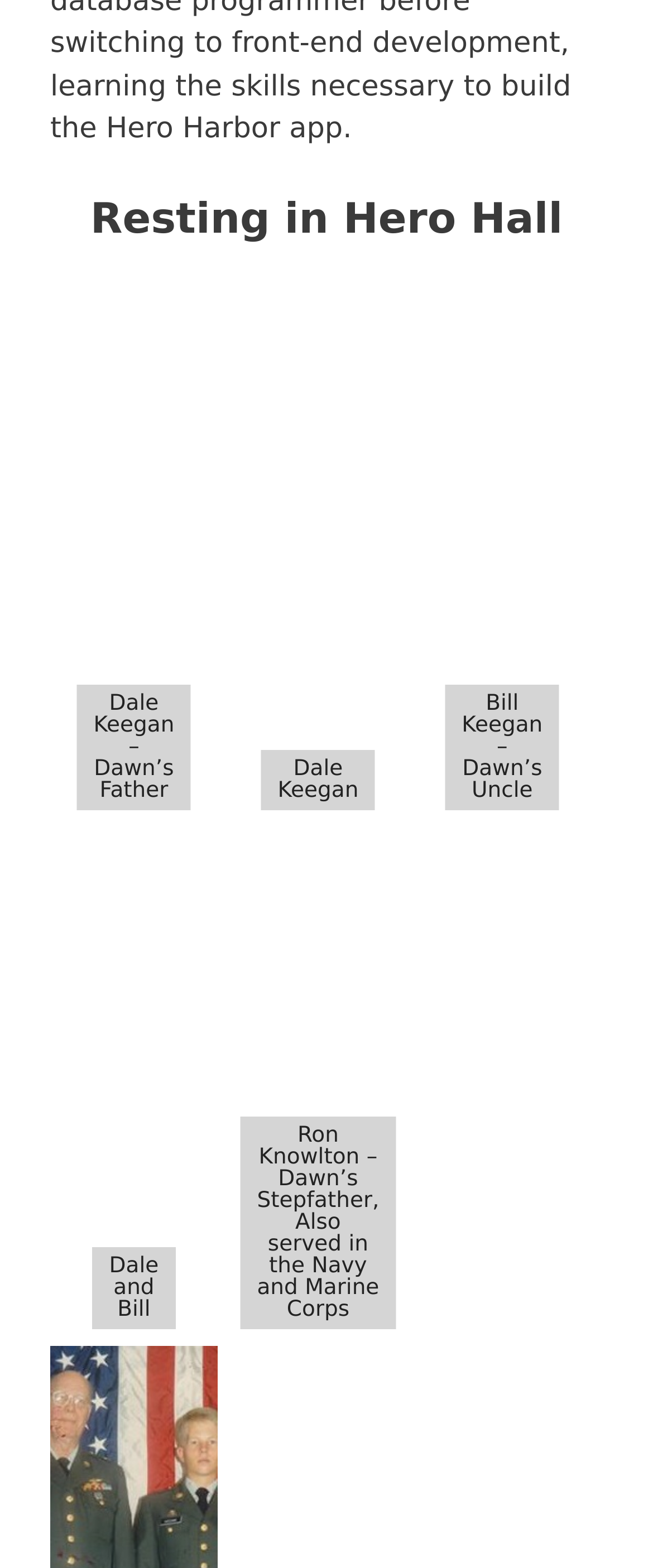Please determine the bounding box of the UI element that matches this description: Dale Keegan – Dawn’s Father. The coordinates should be given as (top-left x, top-left y, bottom-right x, bottom-right y), with all values between 0 and 1.

[0.077, 0.196, 0.333, 0.516]